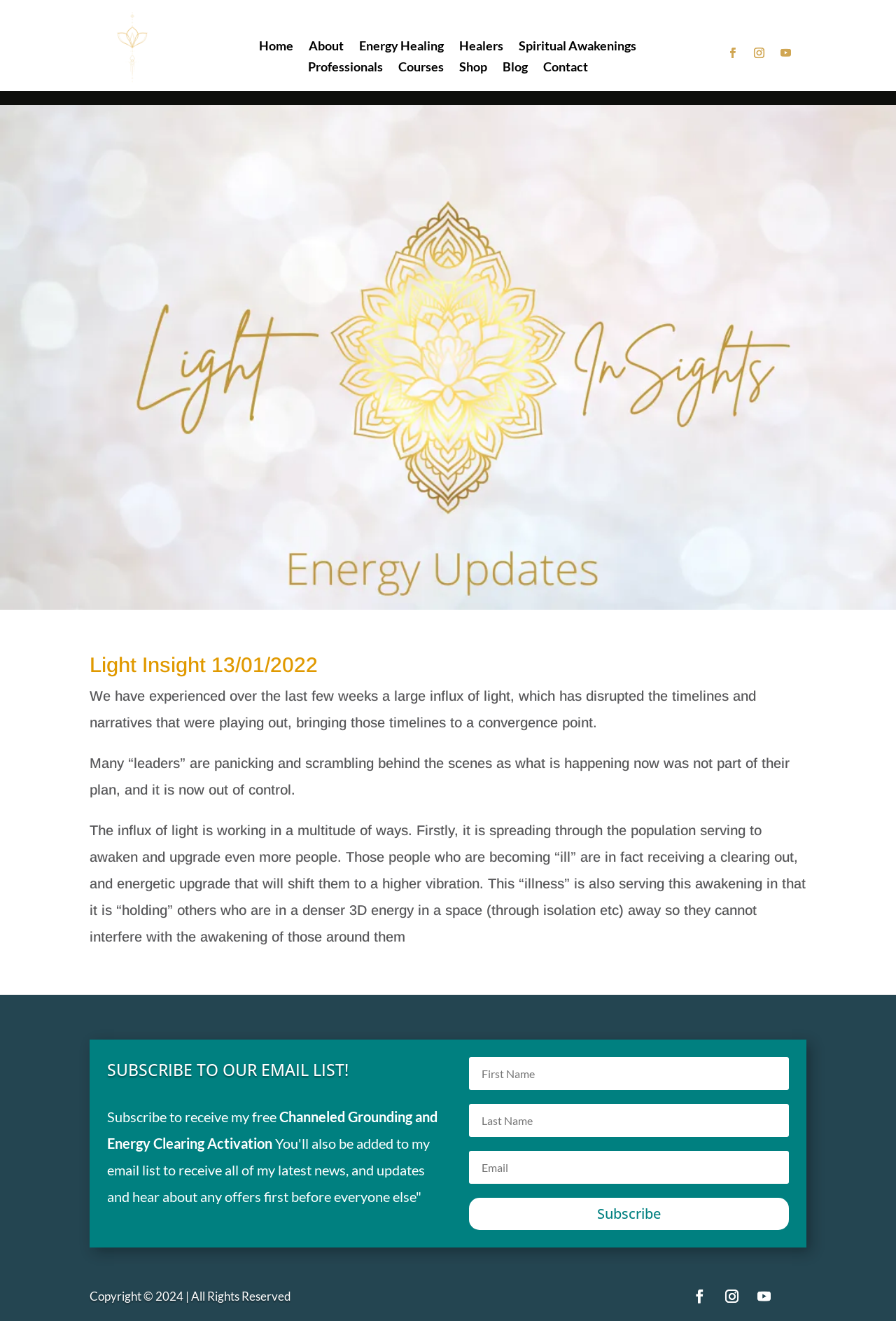Determine the bounding box coordinates of the clickable element necessary to fulfill the instruction: "View the About page". Provide the coordinates as four float numbers within the 0 to 1 range, i.e., [left, top, right, bottom].

[0.345, 0.031, 0.384, 0.042]